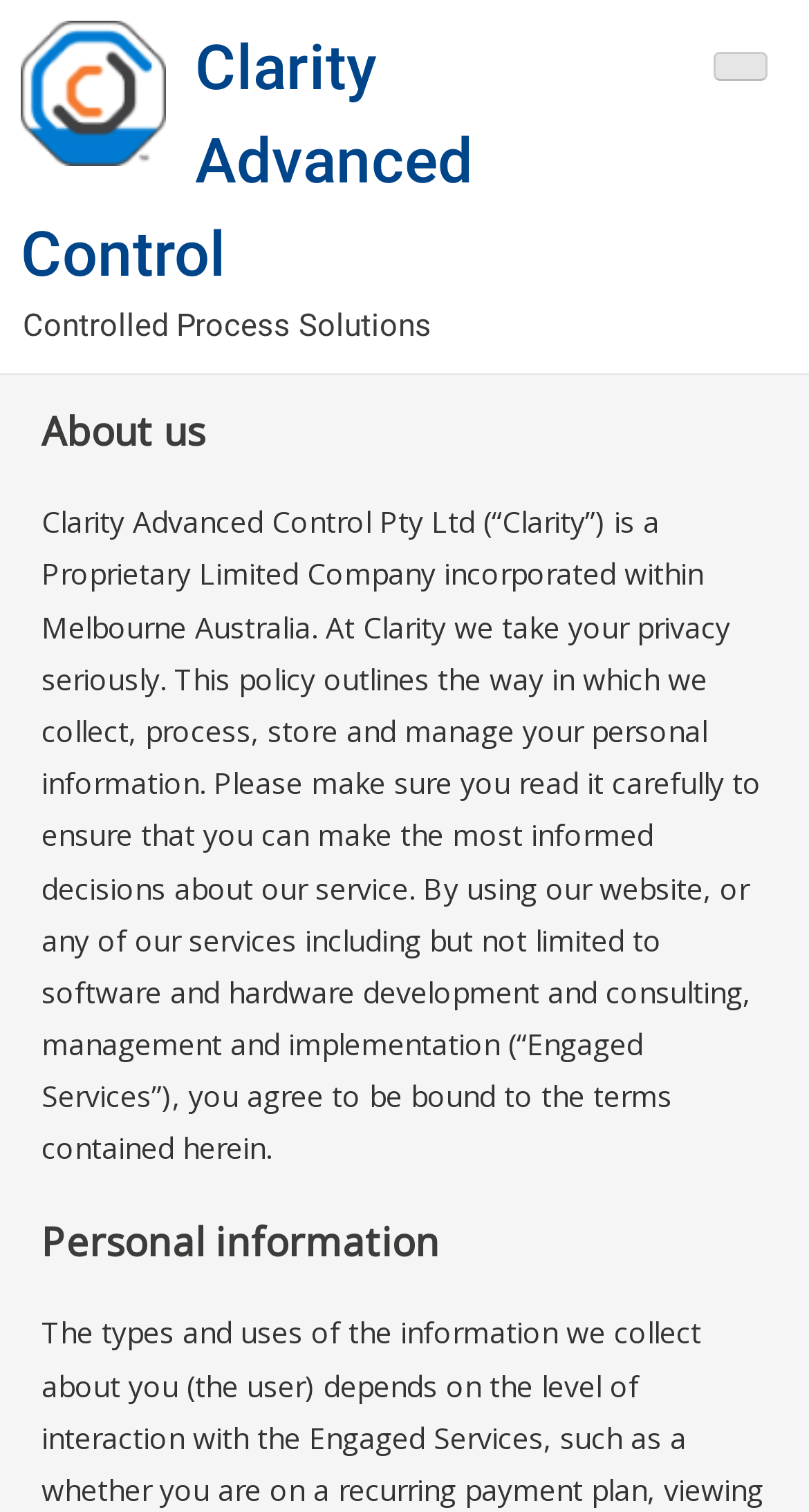Please respond to the question using a single word or phrase:
What is the company name?

Clarity Advanced Control Pty Ltd